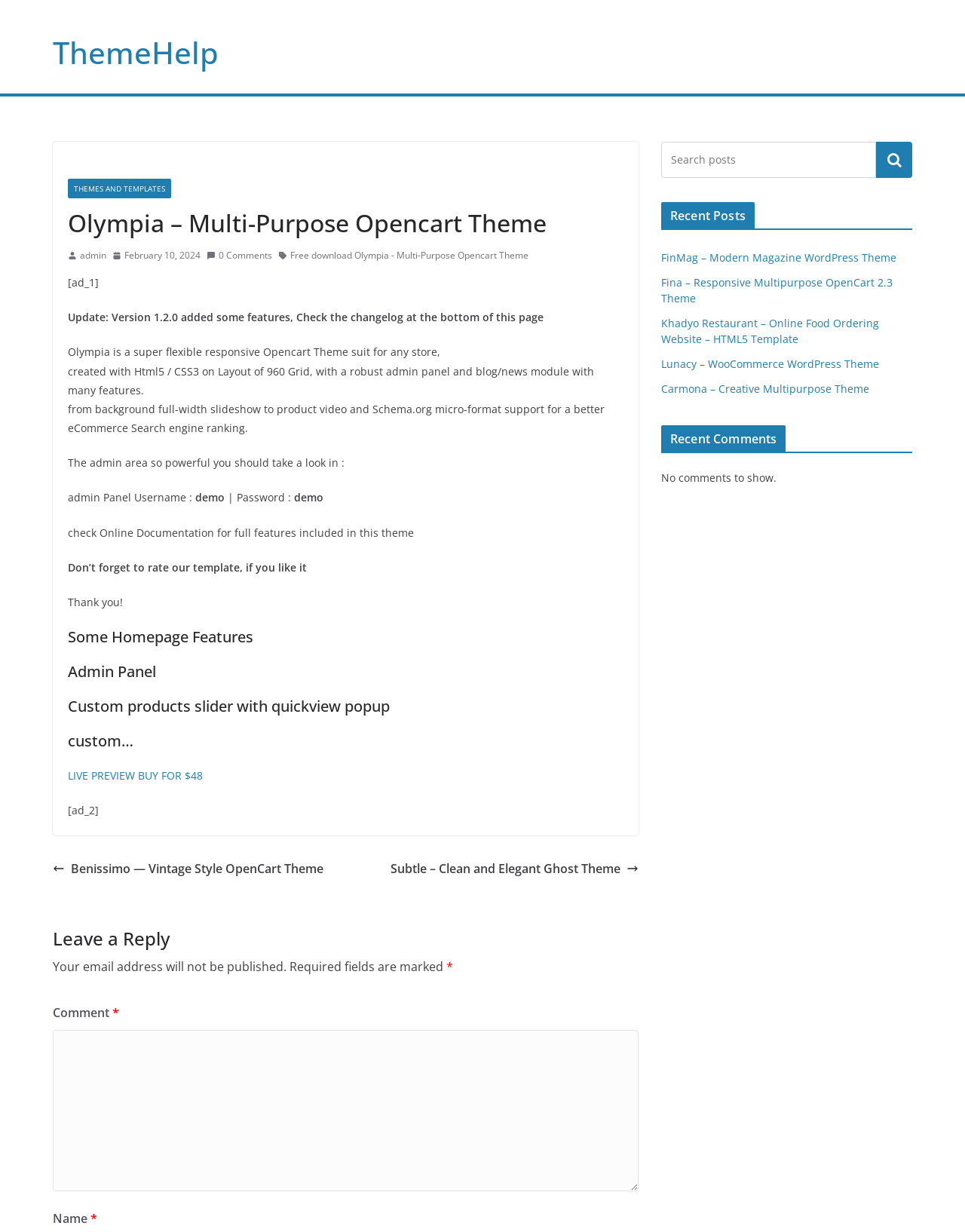Please provide a comprehensive response to the question below by analyzing the image: 
What is the version of the theme?

The version of the theme can be found in the text 'Update: Version 1.2.0 added some features, Check the changelog at the bottom of this page' which is located in the middle of the webpage.